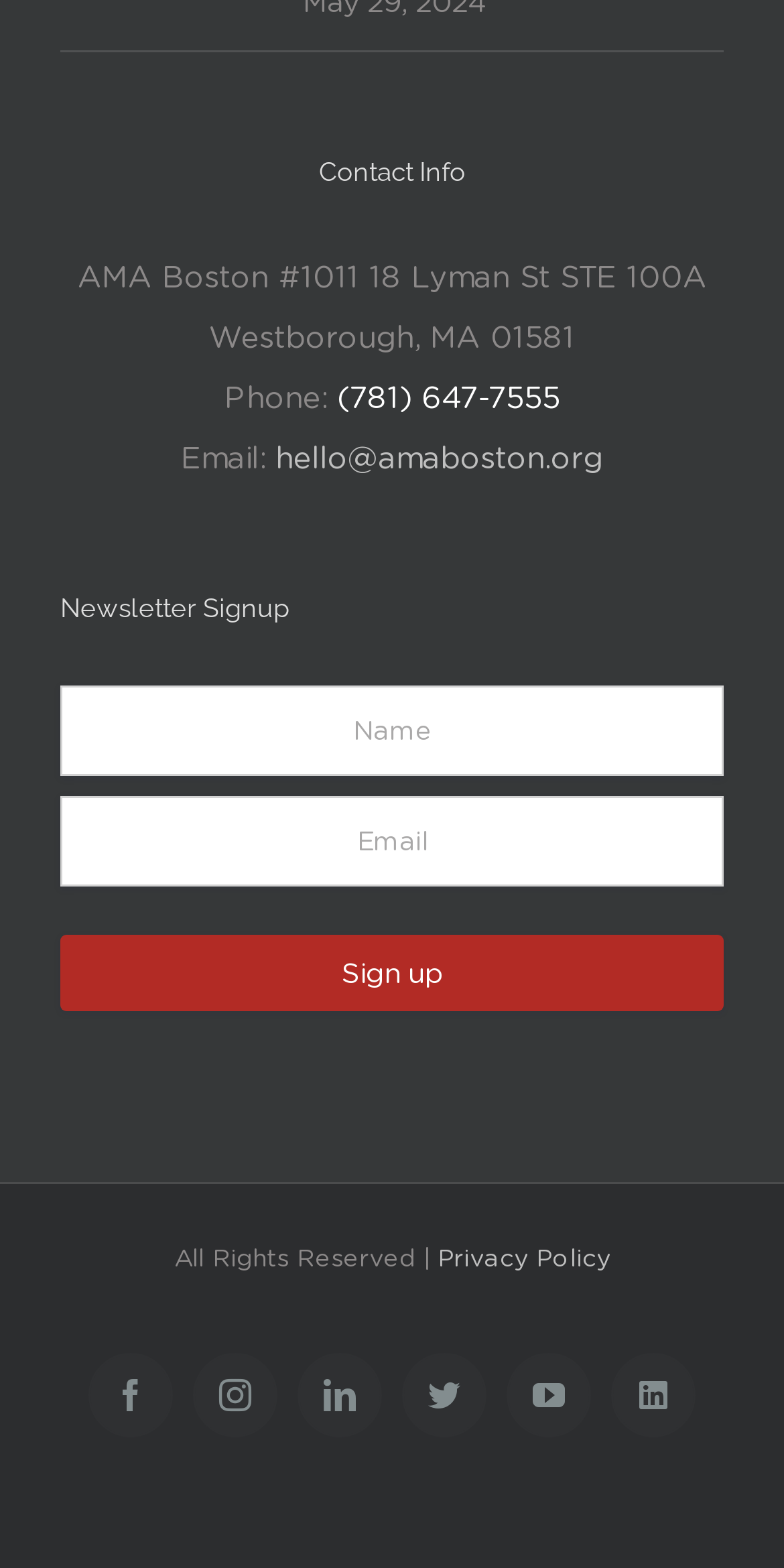With reference to the screenshot, provide a detailed response to the question below:
What is the address of AMA Boston?

I found the address by looking at the static text element that contains the address information, which is 'AMA Boston #1011 18 Lyman St STE 100A Westborough, MA 01581'.